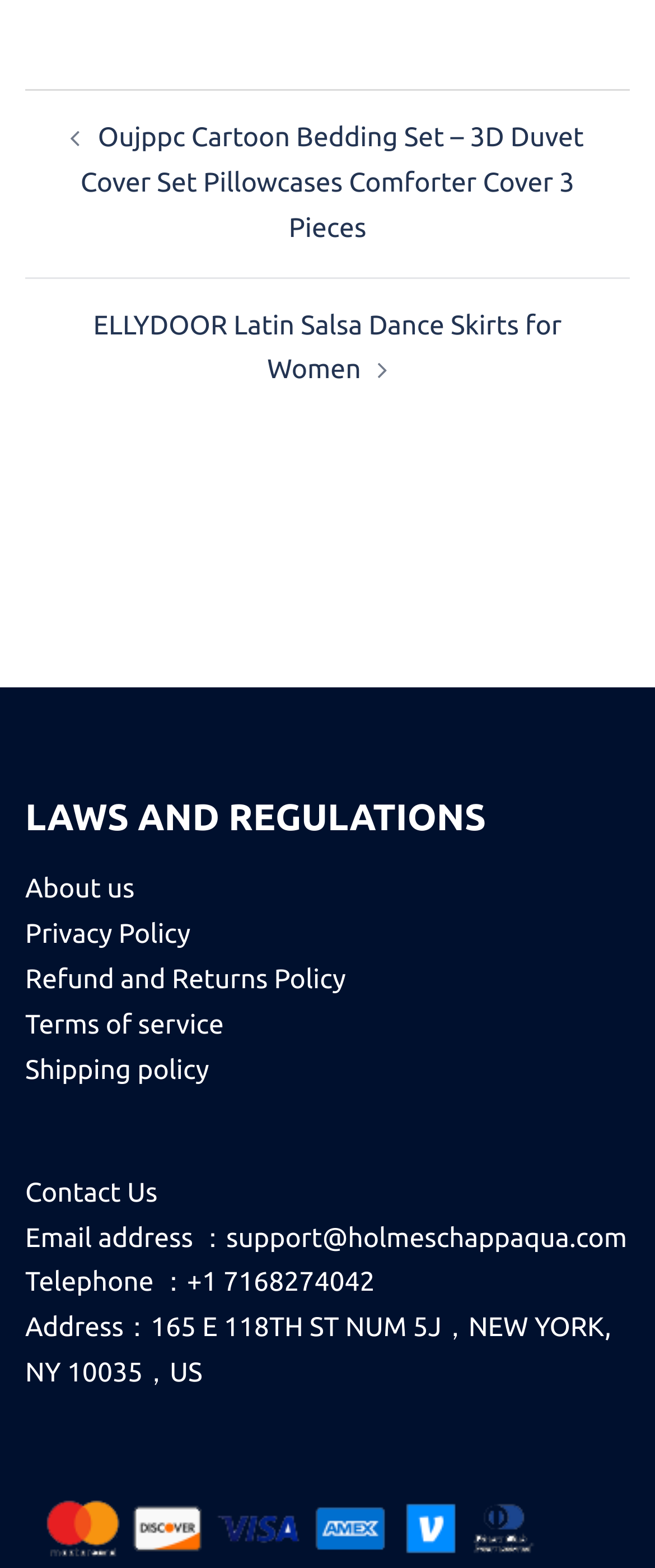What is the name of the first product?
Answer the question with a thorough and detailed explanation.

The first product is mentioned in the link with the text 'Oujppc Cartoon Bedding Set – 3D Duvet Cover Set Pillowcases Comforter Cover 3 Pieces' which is located at the top of the webpage.